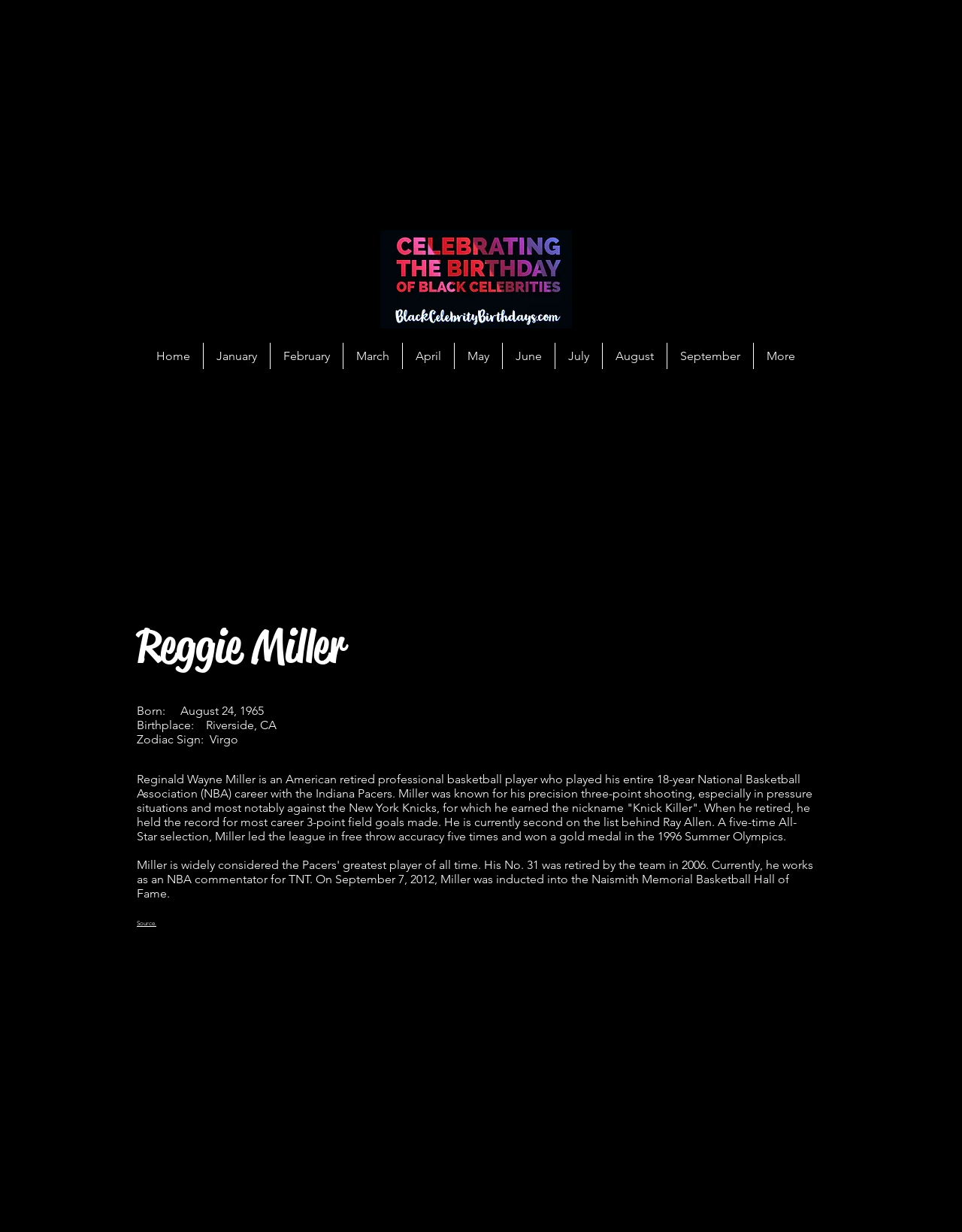Locate the bounding box coordinates of the clickable part needed for the task: "Click the Home link".

[0.148, 0.278, 0.211, 0.3]